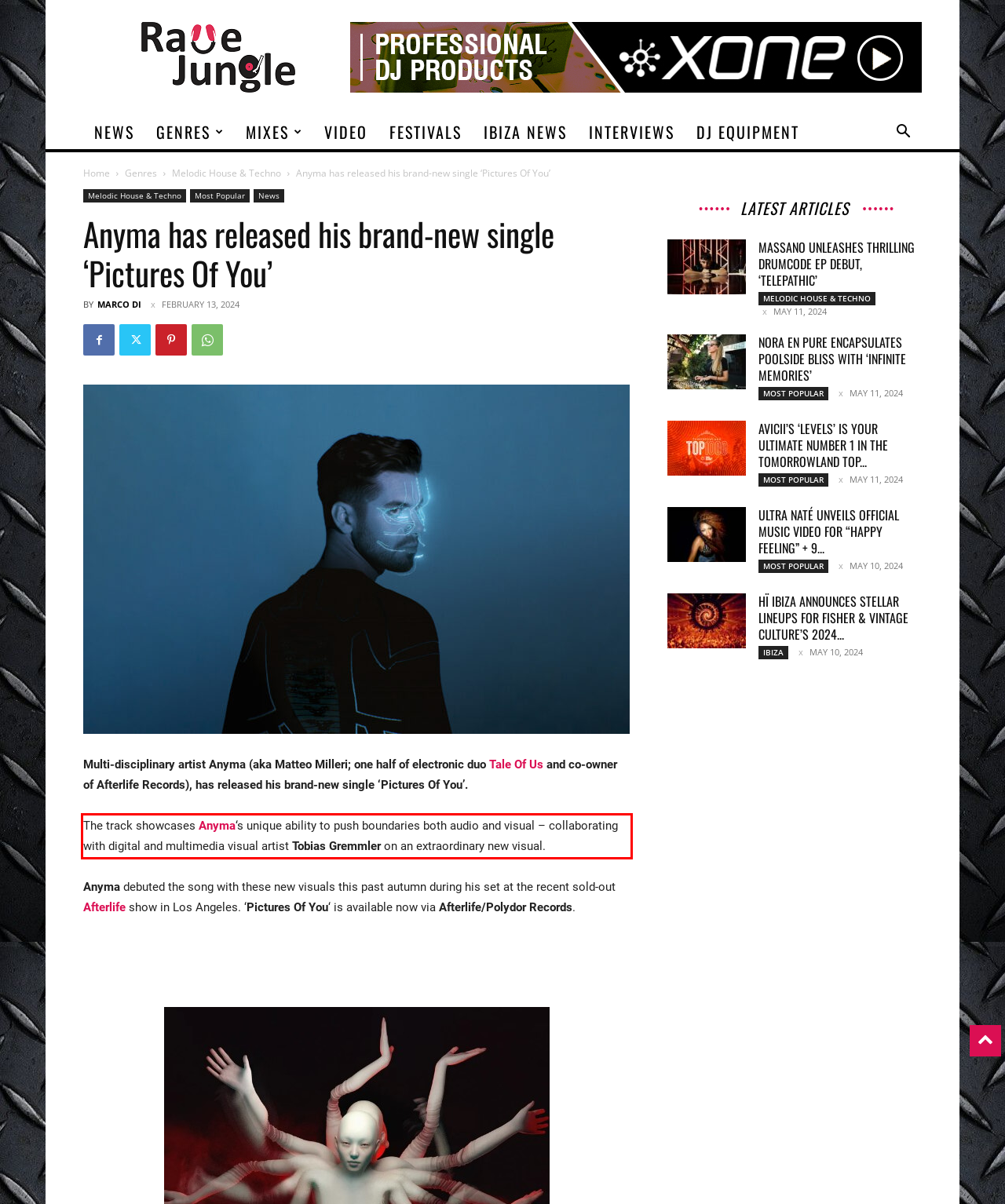Perform OCR on the text inside the red-bordered box in the provided screenshot and output the content.

The track showcases Anyma‘s unique ability to push boundaries both audio and visual – collaborating with digital and multimedia visual artist Tobias Gremmler on an extraordinary new visual.